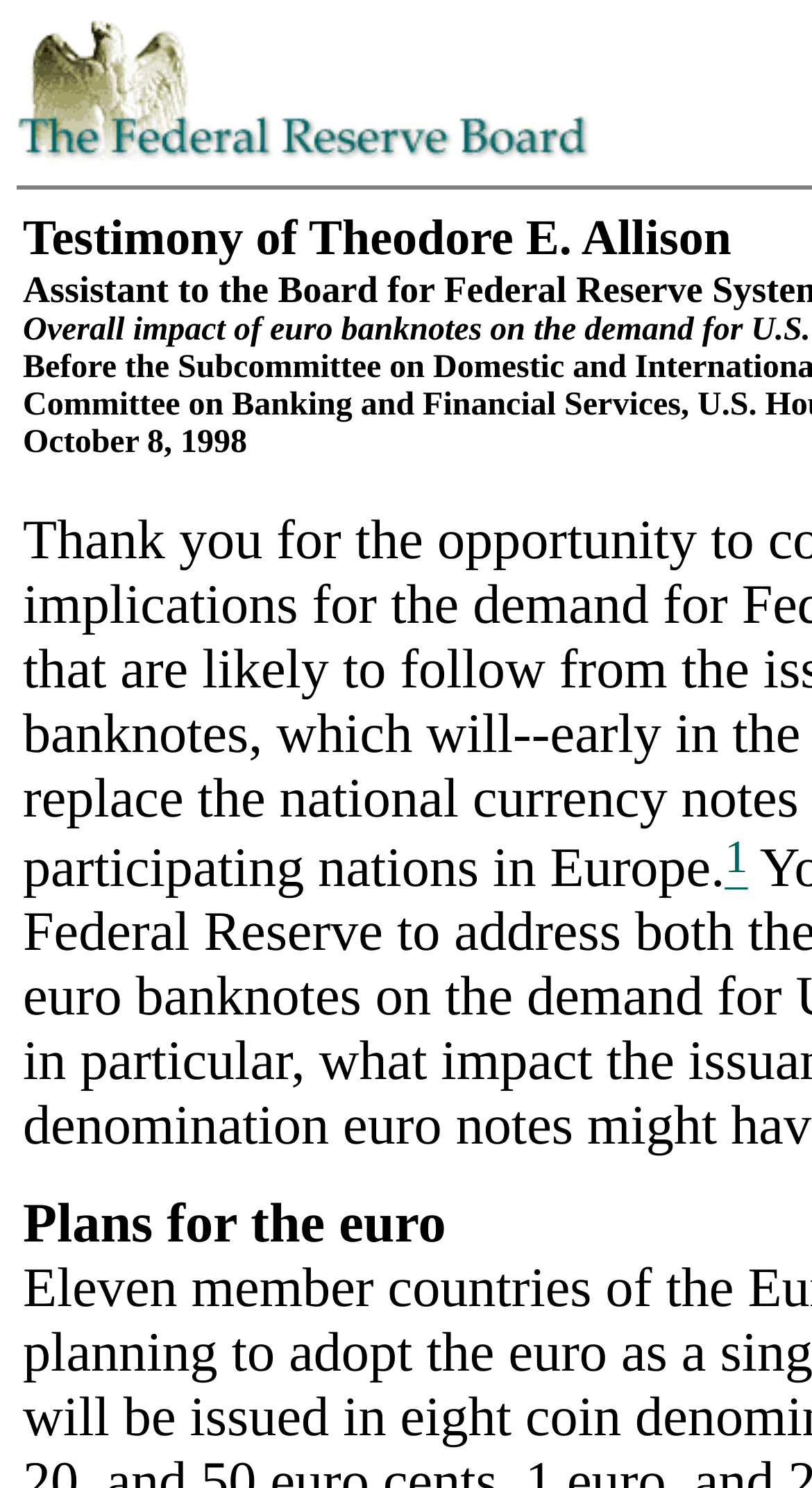Bounding box coordinates are specified in the format (top-left x, top-left y, bottom-right x, bottom-right y). All values are floating point numbers bounded between 0 and 1. Please provide the bounding box coordinate of the region this sentence describes: 1

[0.893, 0.852, 0.921, 0.875]